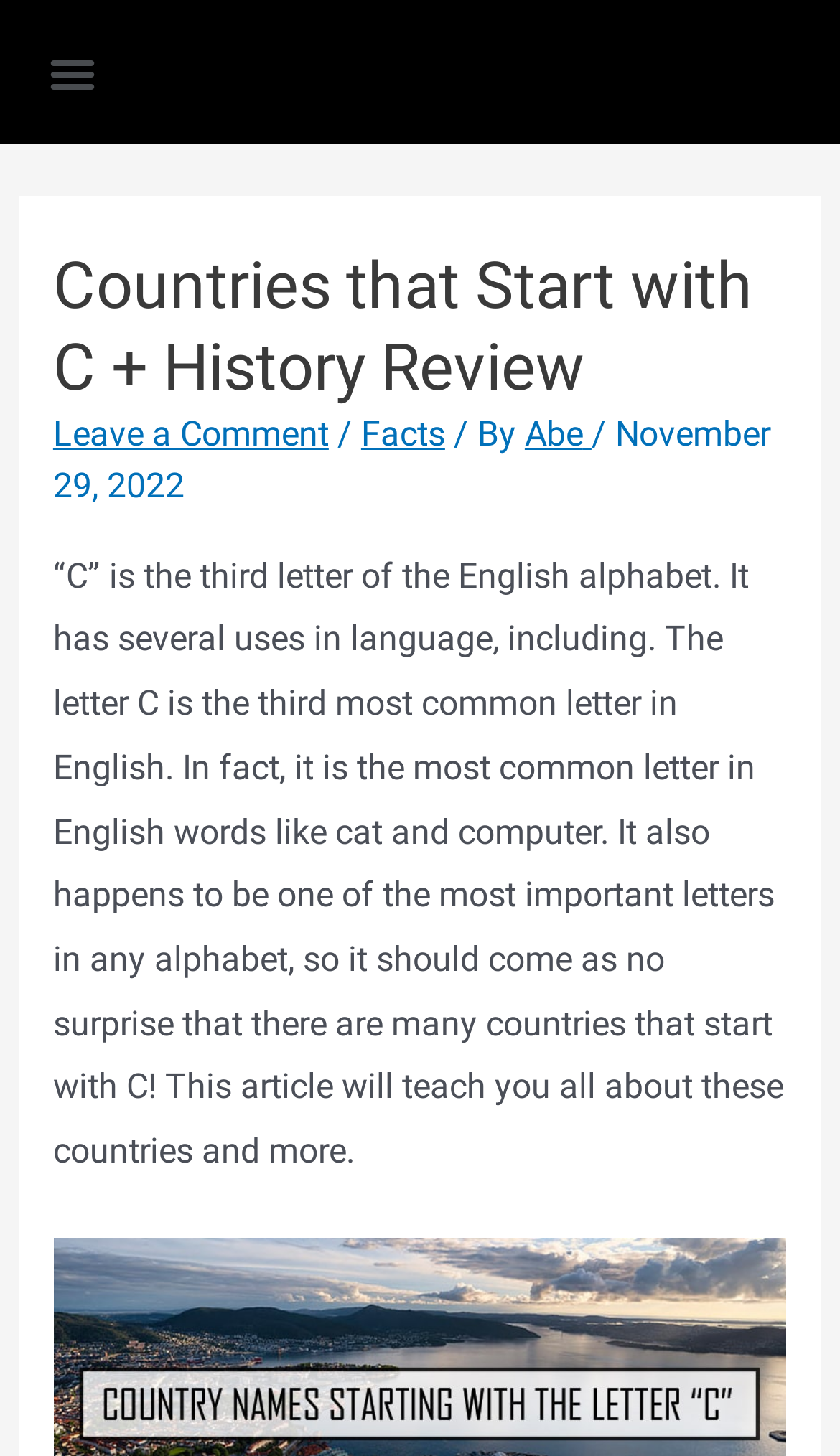What is the third letter of the English alphabet?
Using the image as a reference, give an elaborate response to the question.

According to the text on the webpage, '“C” is the third letter of the English alphabet.'